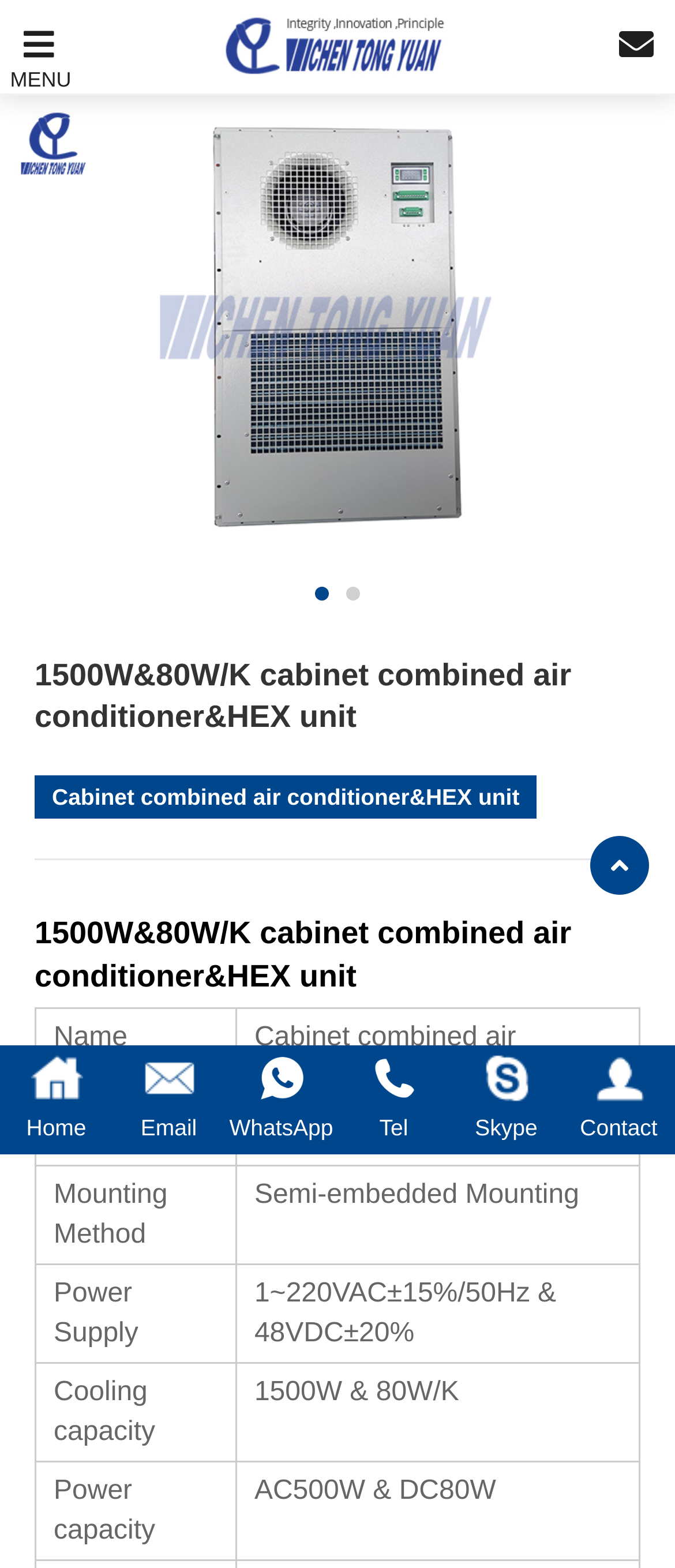Please identify the bounding box coordinates for the region that you need to click to follow this instruction: "Go back to top".

[0.874, 0.533, 0.962, 0.571]